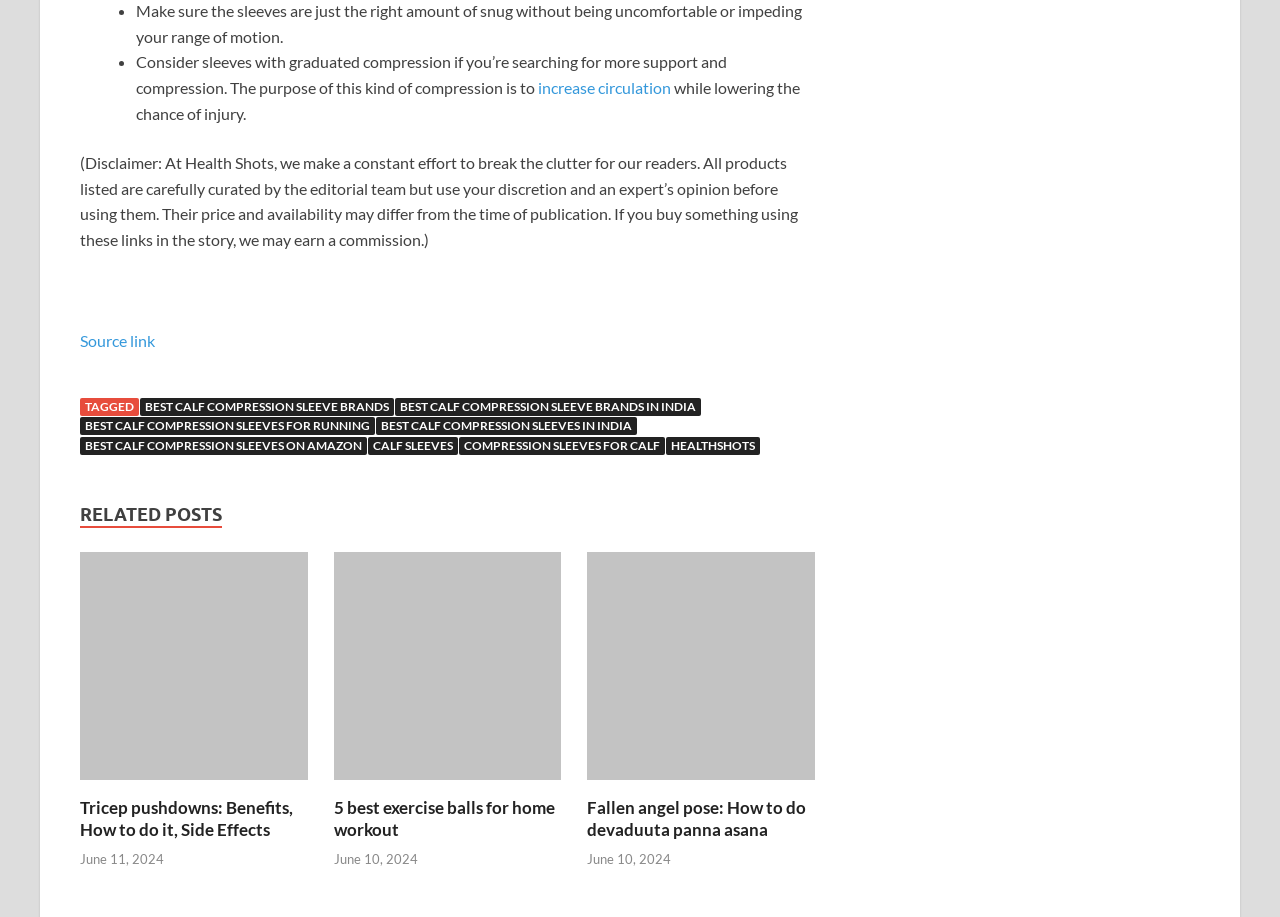Please analyze the image and give a detailed answer to the question:
What is the disclaimer about?

The disclaimer states that the products listed are carefully curated by the editorial team, but users should use their discretion and an expert's opinion before using them, and that the price and availability may differ from the time of publication.